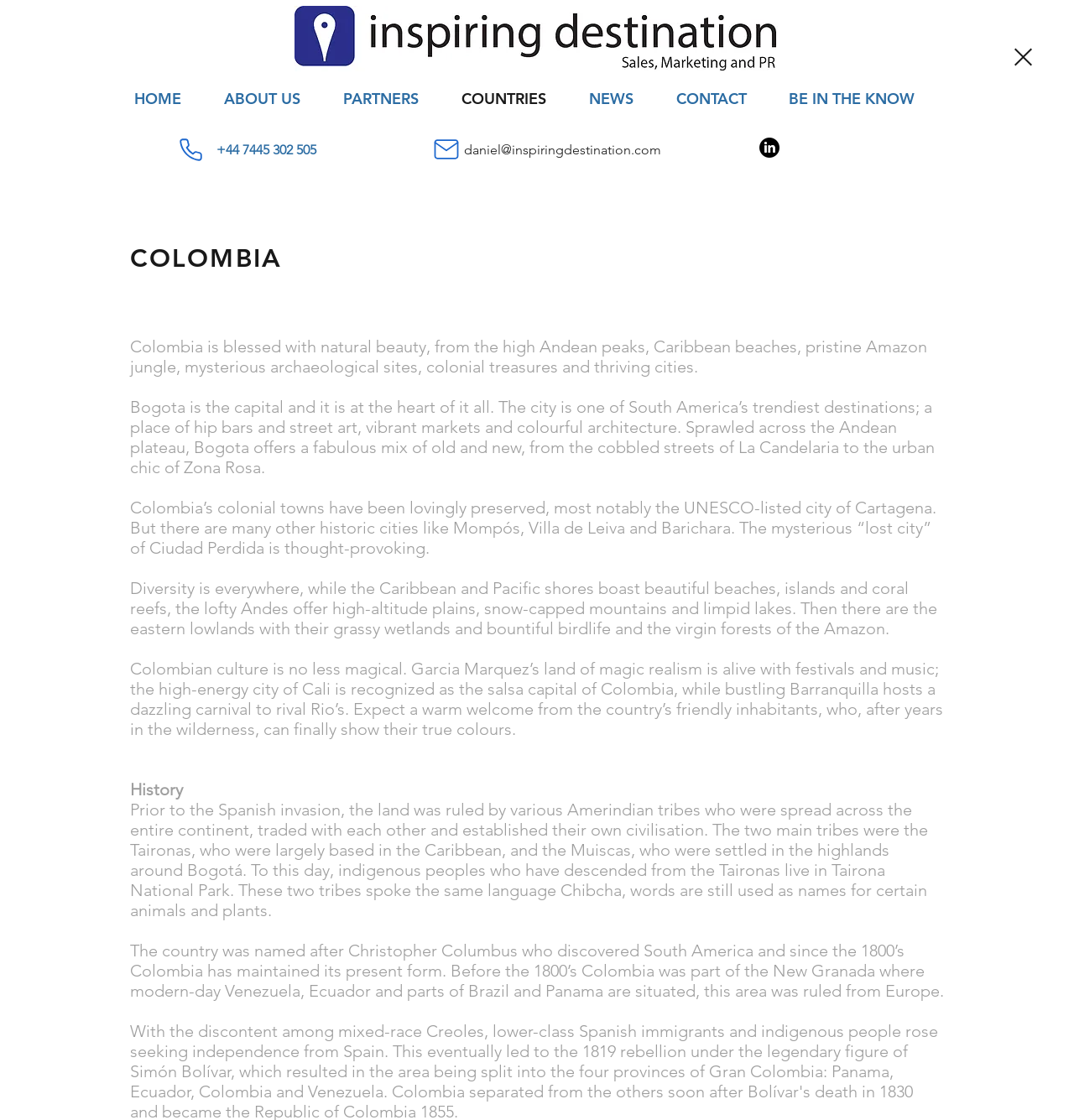Determine the bounding box coordinates of the UI element that matches the following description: "ABOUT US". The coordinates should be four float numbers between 0 and 1 in the format [left, top, right, bottom].

[0.201, 0.064, 0.312, 0.113]